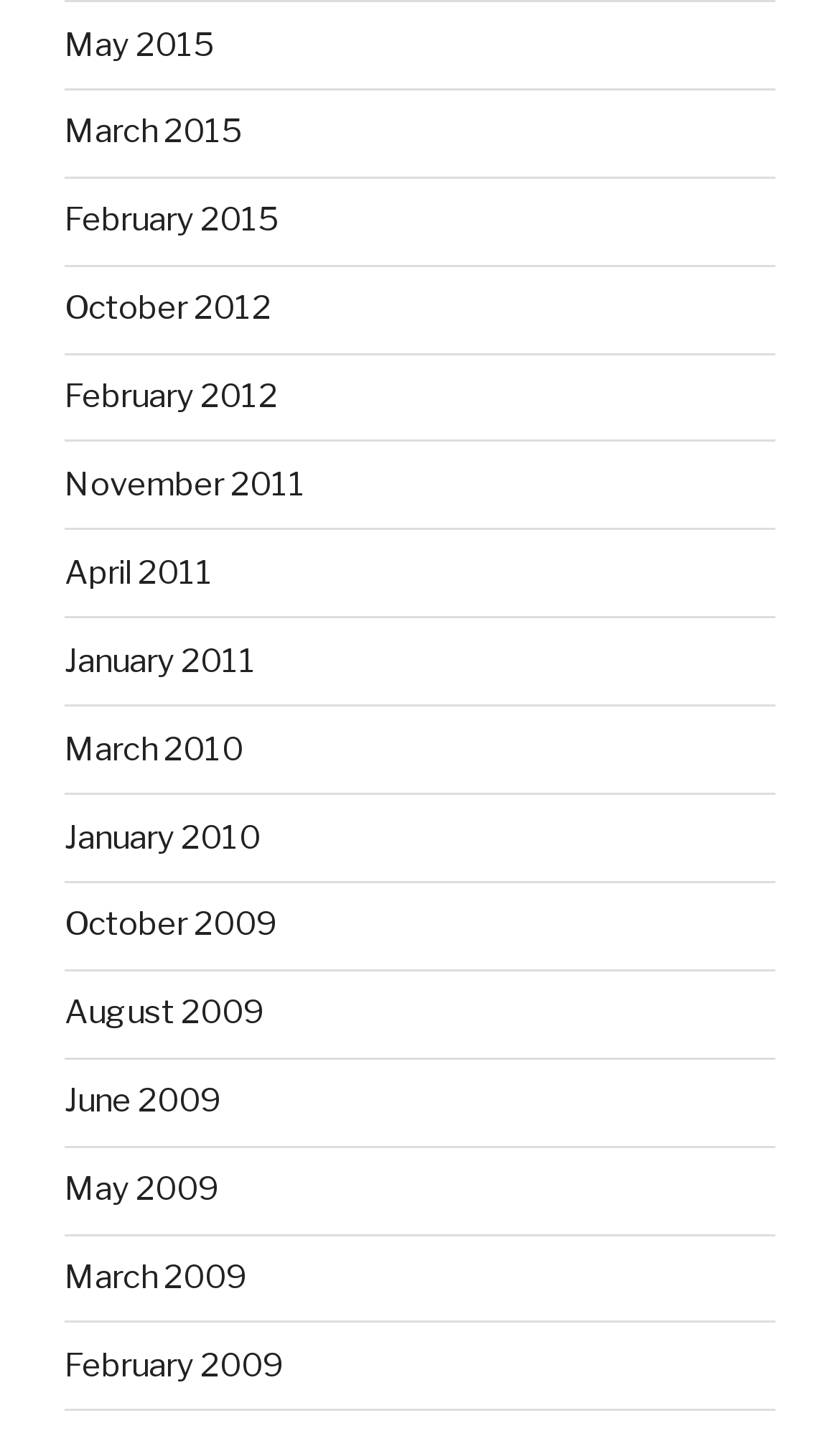What is the earliest month listed?
Can you offer a detailed and complete answer to this question?

By examining the list of links, I found that the earliest month listed is February 2009, which is located at the bottom of the list.